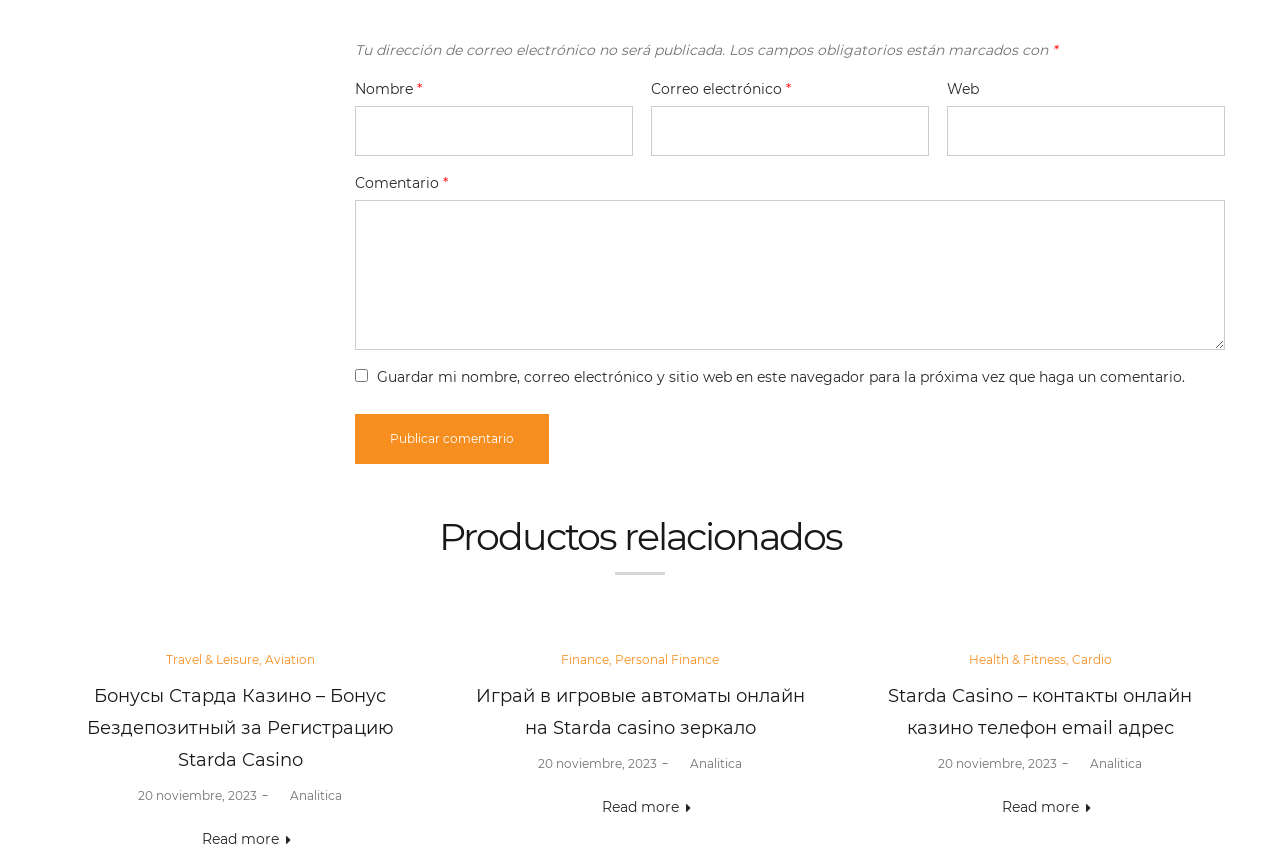What is the date of the posts on this webpage?
Kindly give a detailed and elaborate answer to the question.

The webpage has several links with dates, and all of them have the same date '20 noviembre, 2023'. This suggests that the posts or articles listed on this webpage were published on this date.